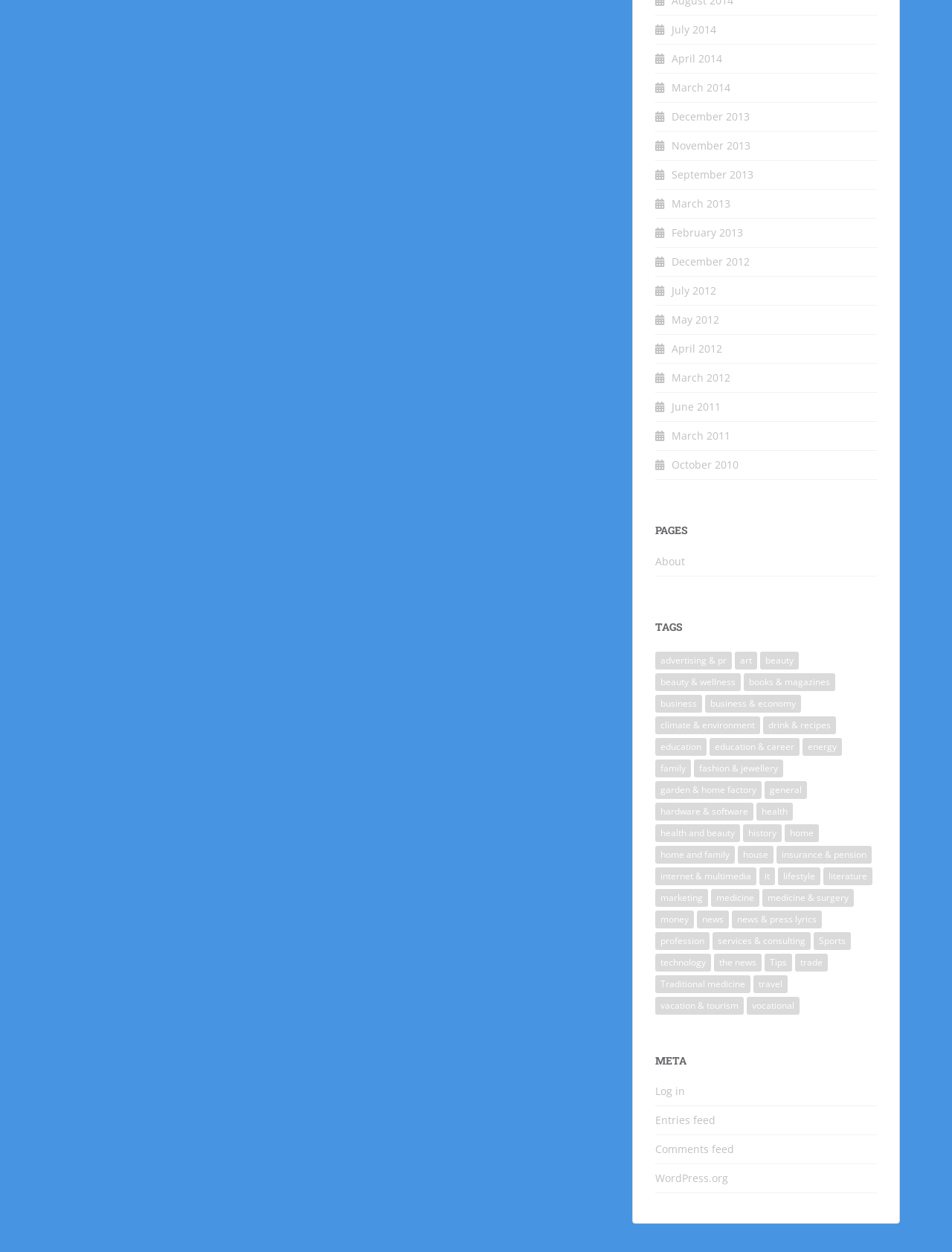Please find the bounding box coordinates of the element that needs to be clicked to perform the following instruction: "Log in to the website". The bounding box coordinates should be four float numbers between 0 and 1, represented as [left, top, right, bottom].

[0.688, 0.866, 0.72, 0.877]